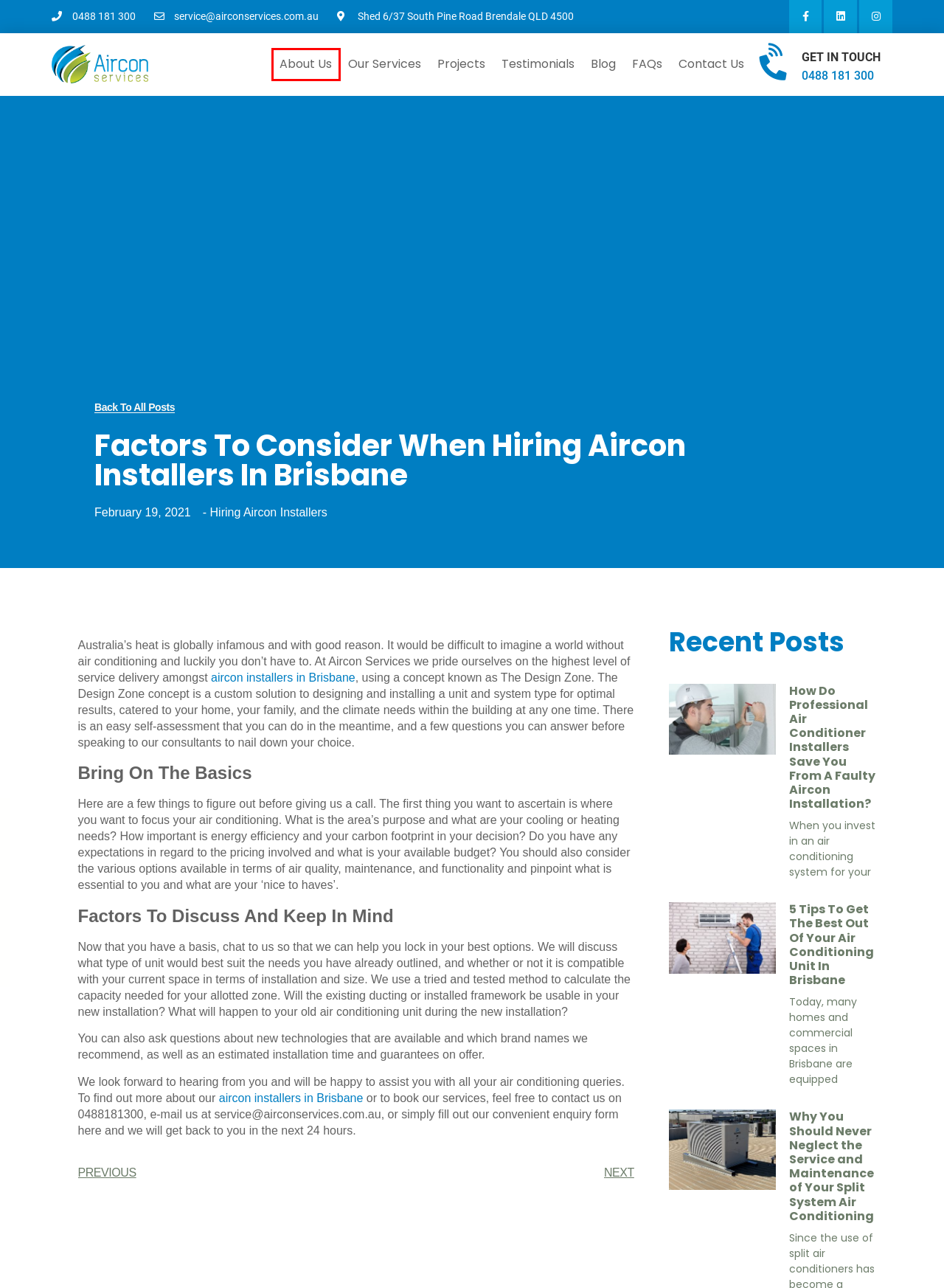Analyze the screenshot of a webpage that features a red rectangle bounding box. Pick the webpage description that best matches the new webpage you would see after clicking on the element within the red bounding box. Here are the candidates:
A. Hiring Aircon Installers | Aircon Services Australia
B. Contact us | Aircon Contractors Brisbane | Aircon Services
C. Frequently Asked Questions (FAQs) | Aircon Services
D. About Us | Best Aircon Services Company | Aircon Services
E. How Does Reverse Cycle Air Con Work? | Aircon Services
F. Our Blog | Safety Tips Useful Information About Aircons
G. Importance of Split System Air Conditioning Service | Blog
H. How To Know When To Book Your Aircon Repairs In Brisbane

D